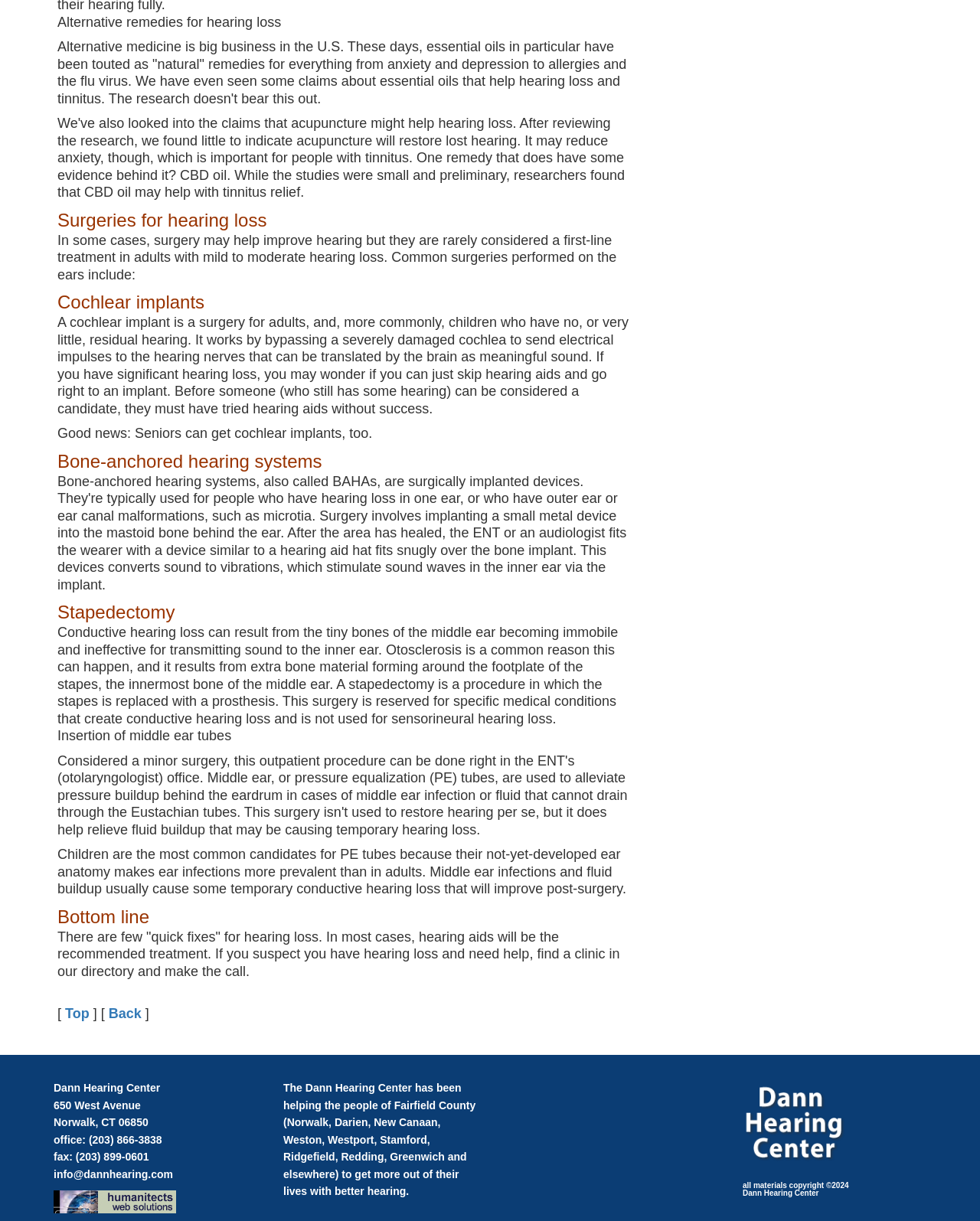Identify the bounding box coordinates for the UI element described as follows: Back. Use the format (top-left x, top-left y, bottom-right x, bottom-right y) and ensure all values are floating point numbers between 0 and 1.

[0.111, 0.824, 0.144, 0.836]